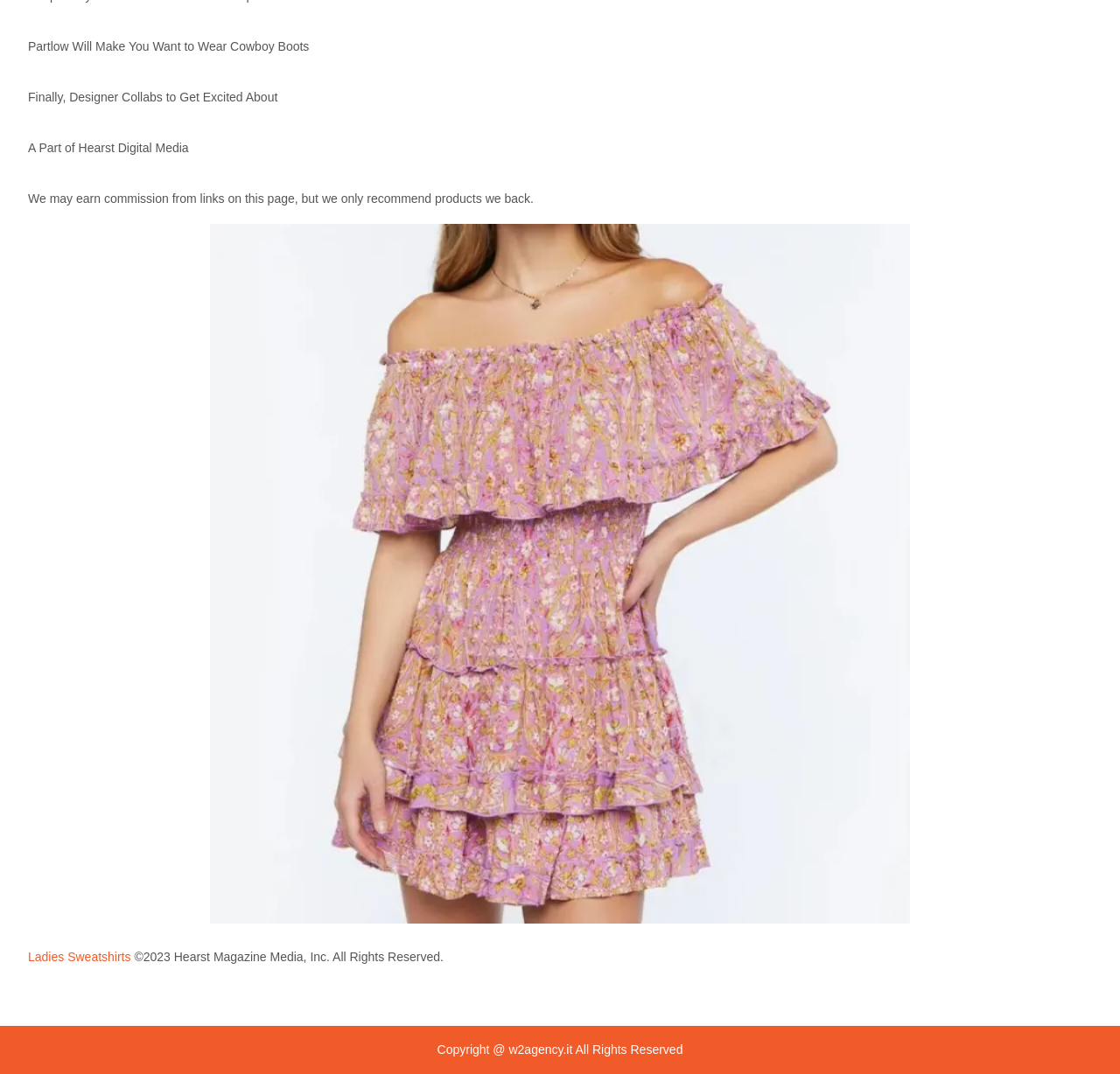Respond to the question below with a concise word or phrase:
What is the purpose of the links on this page?

Earn commission